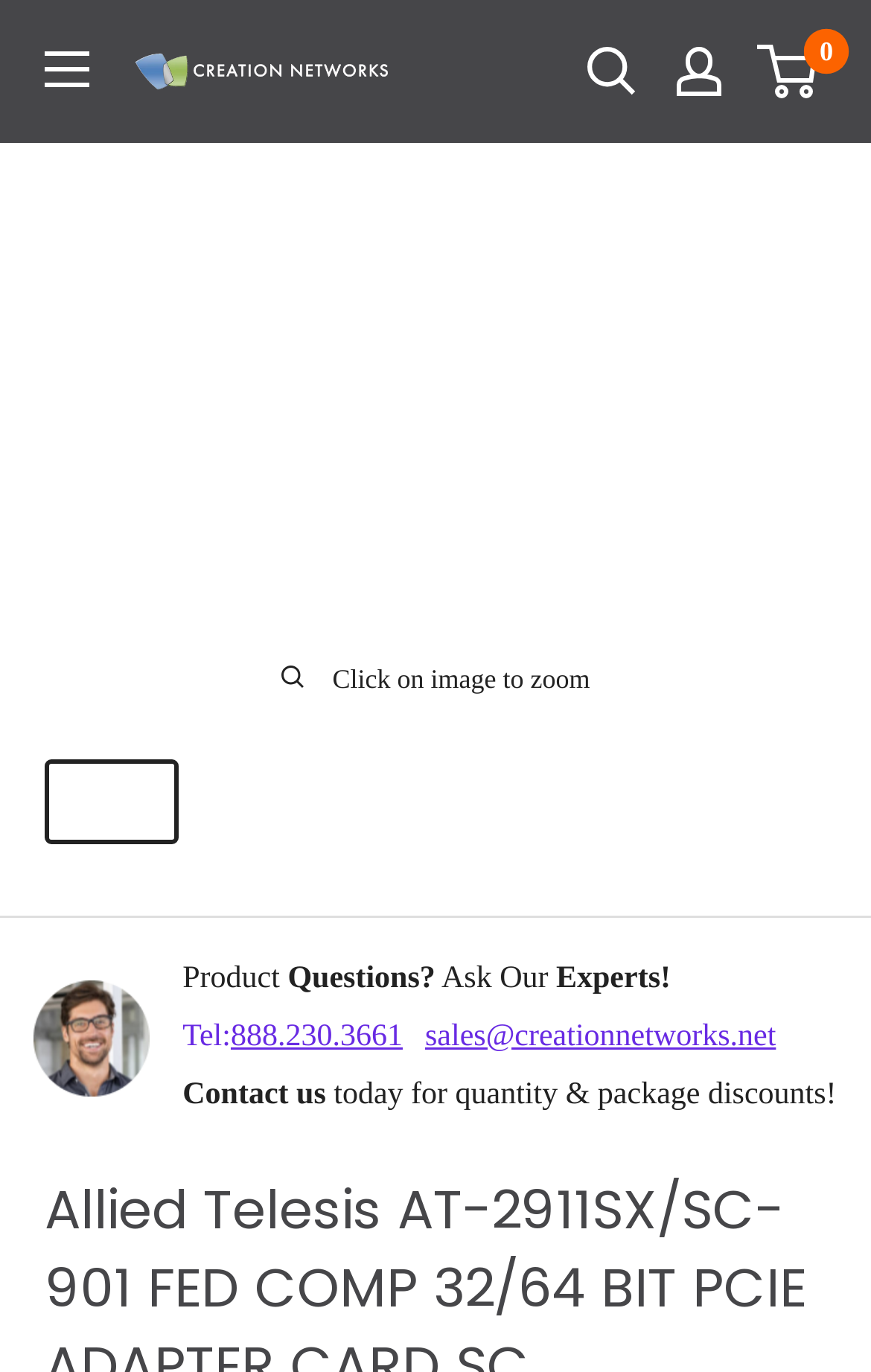Identify the bounding box coordinates for the region of the element that should be clicked to carry out the instruction: "Call the sales number". The bounding box coordinates should be four float numbers between 0 and 1, i.e., [left, top, right, bottom].

[0.265, 0.735, 0.462, 0.778]